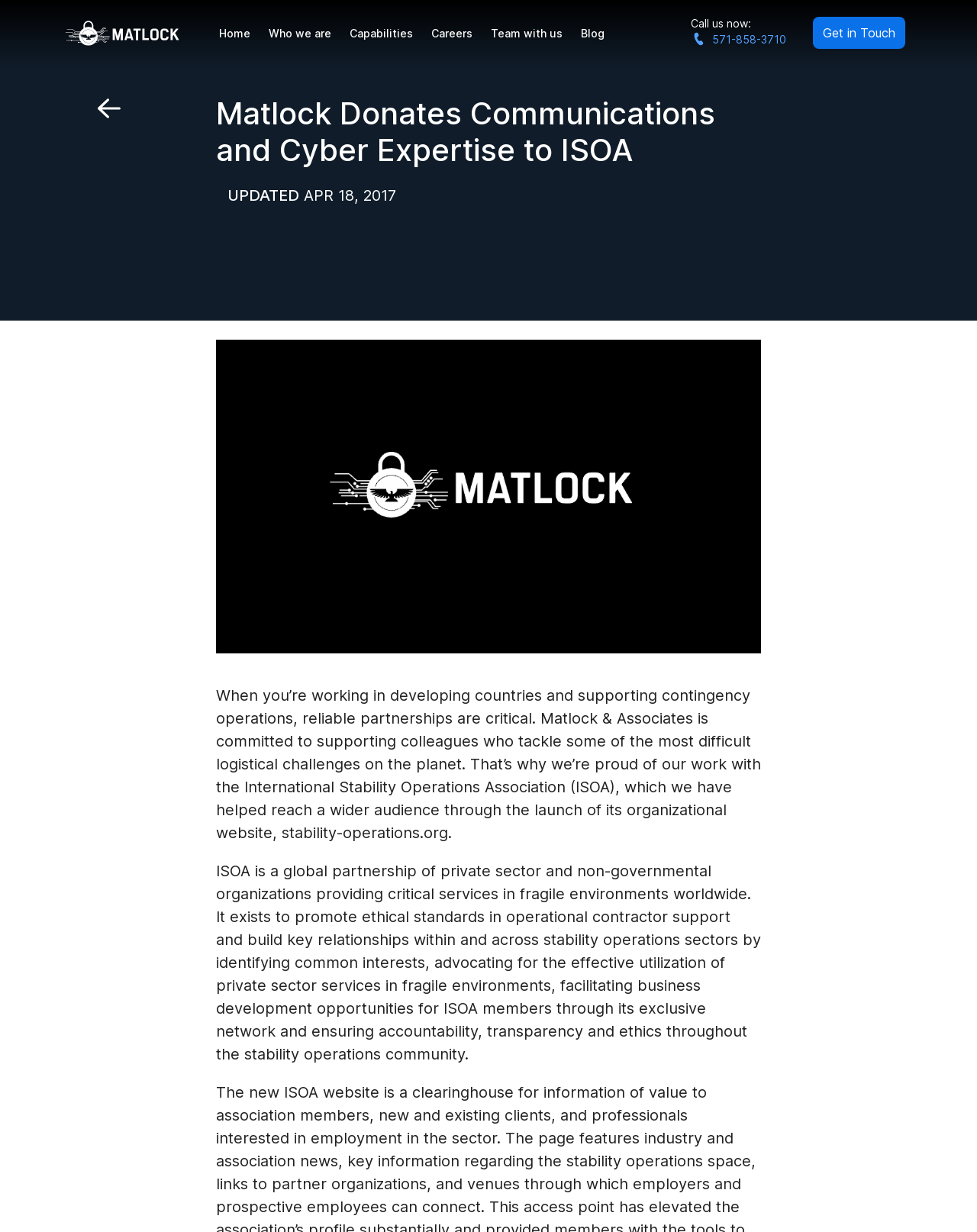Find the bounding box coordinates for the area that should be clicked to accomplish the instruction: "Visit the Who we are page".

[0.266, 0.015, 0.348, 0.038]